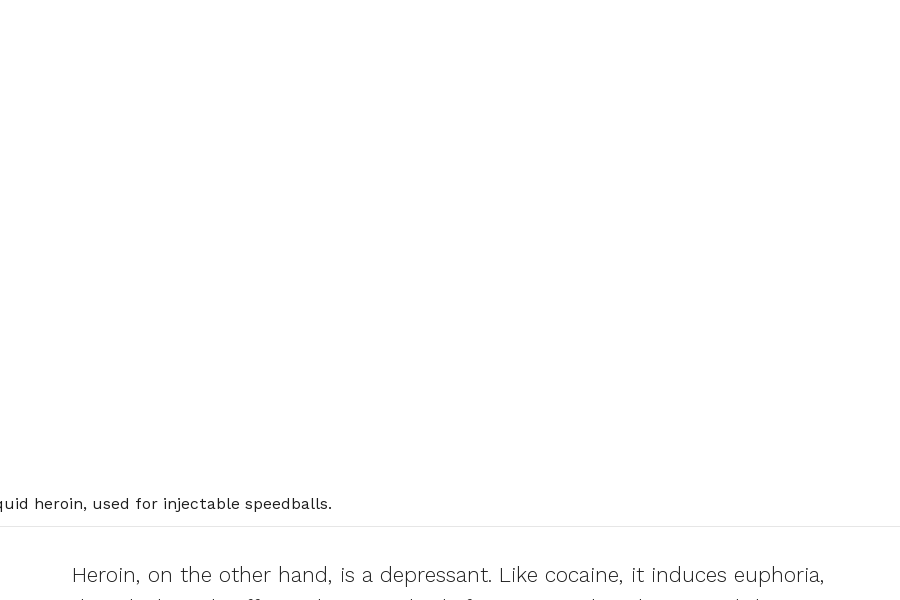What is the significance of liquid heroin in the context of drug use?
Answer the question using a single word or phrase, according to the image.

It's used in creating dangerous speedballs